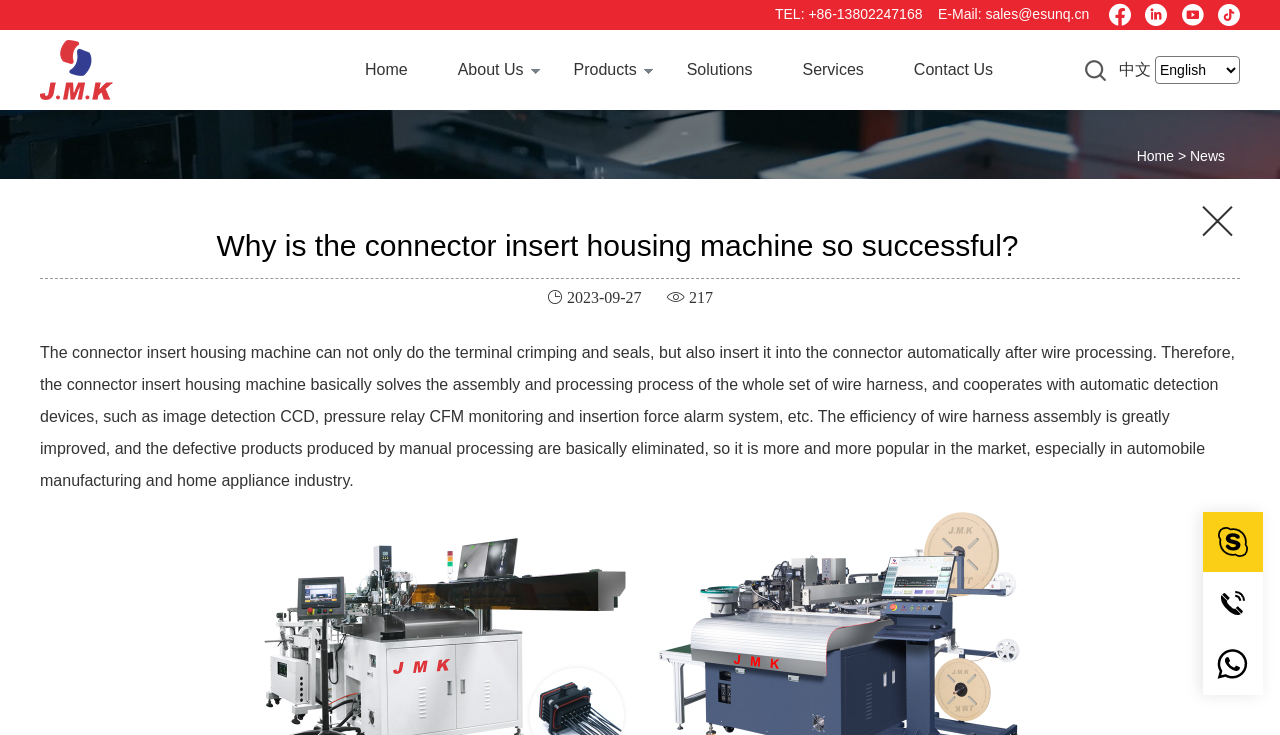What is the name of the company?
Please provide a full and detailed response to the question.

The company name can be found in the image at the top left of the webpage, which is 'Shenzhen JMK Intelligence Co., Ltd'.